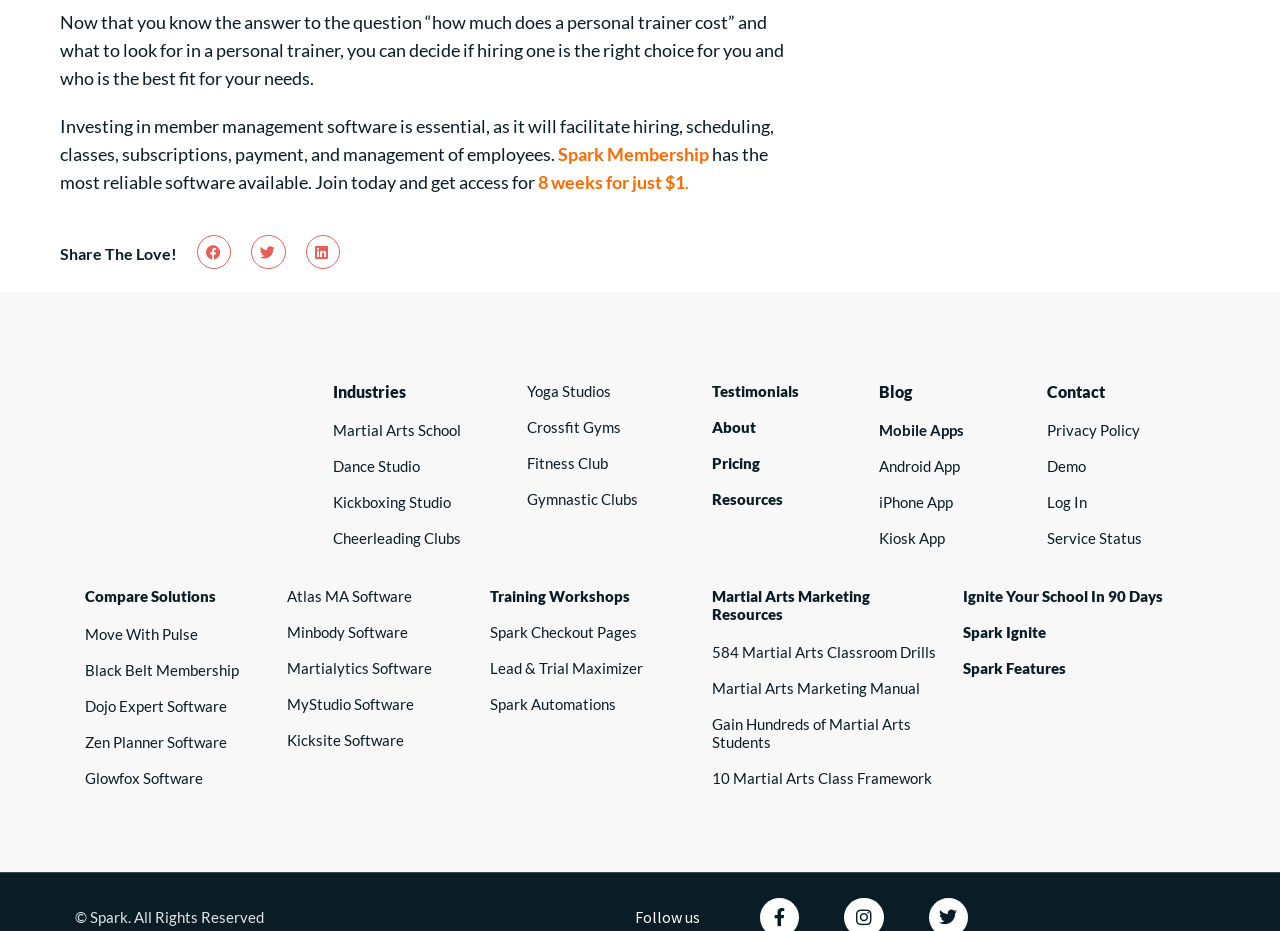Using details from the image, please answer the following question comprehensively:
What is the name of the membership mentioned?

I found the answer by looking at the link element with the text 'Spark Membership' which is located at the top of the webpage, indicating that it is a prominent feature of the website.